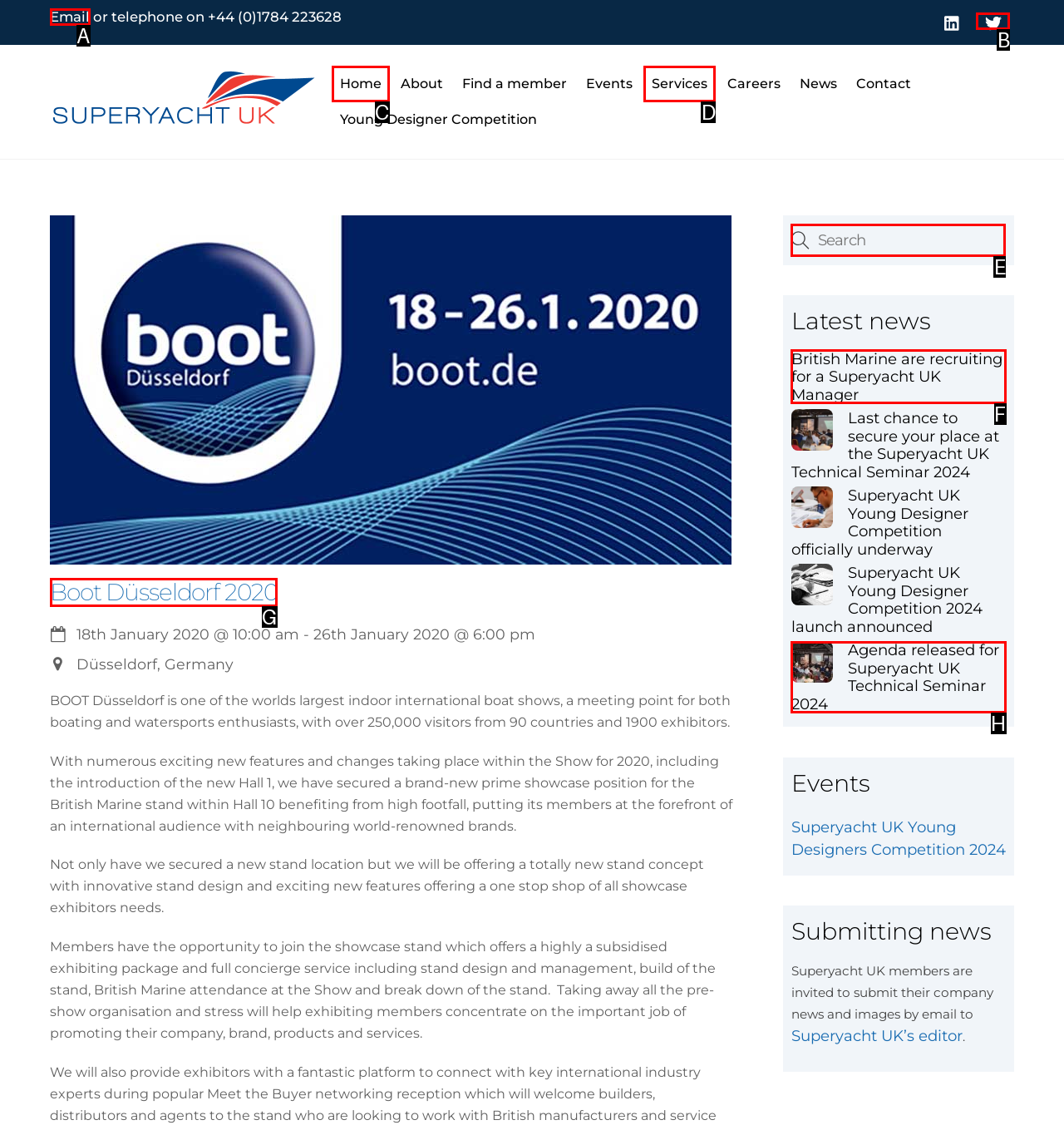Choose the HTML element you need to click to achieve the following task: Search for something
Respond with the letter of the selected option from the given choices directly.

E